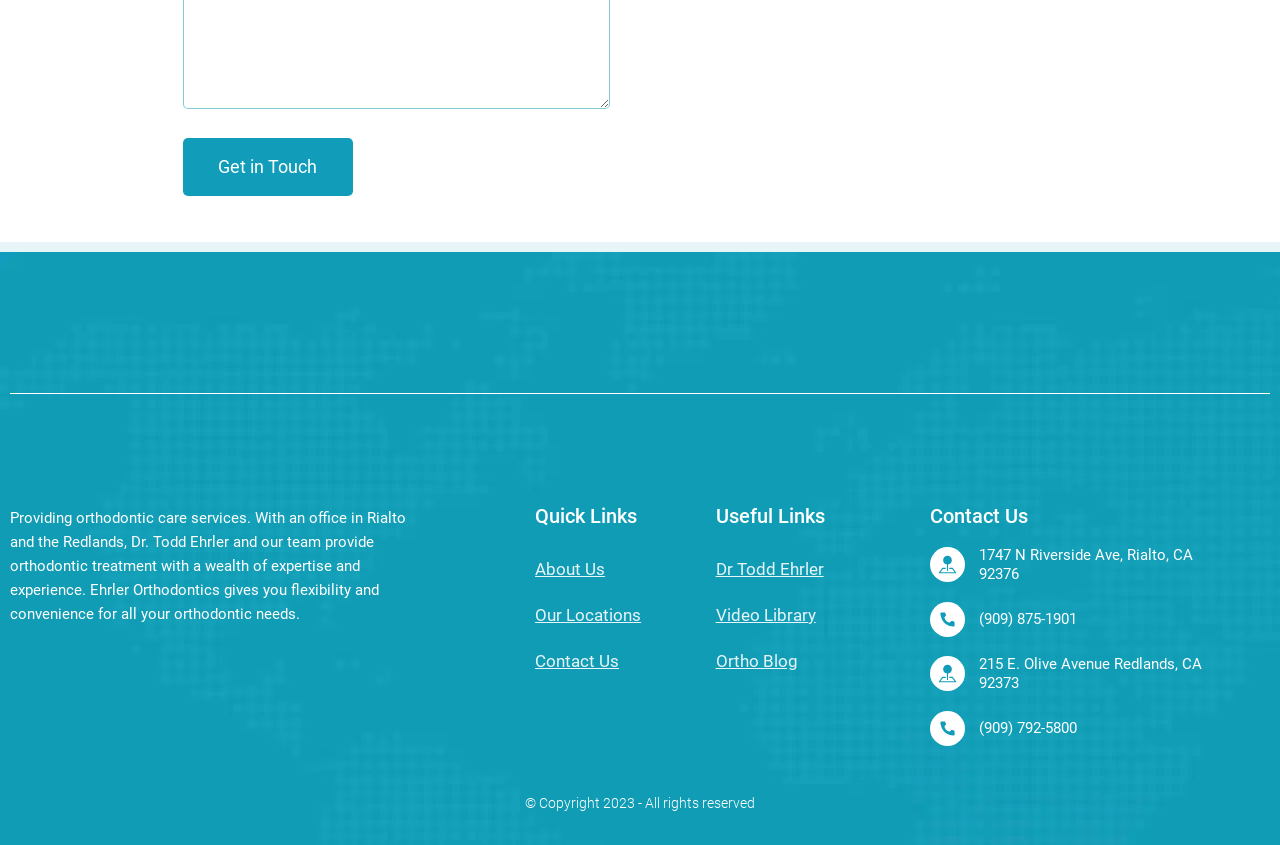Please determine the bounding box coordinates of the section I need to click to accomplish this instruction: "Click the 'Get in Touch' button".

[0.143, 0.163, 0.276, 0.232]